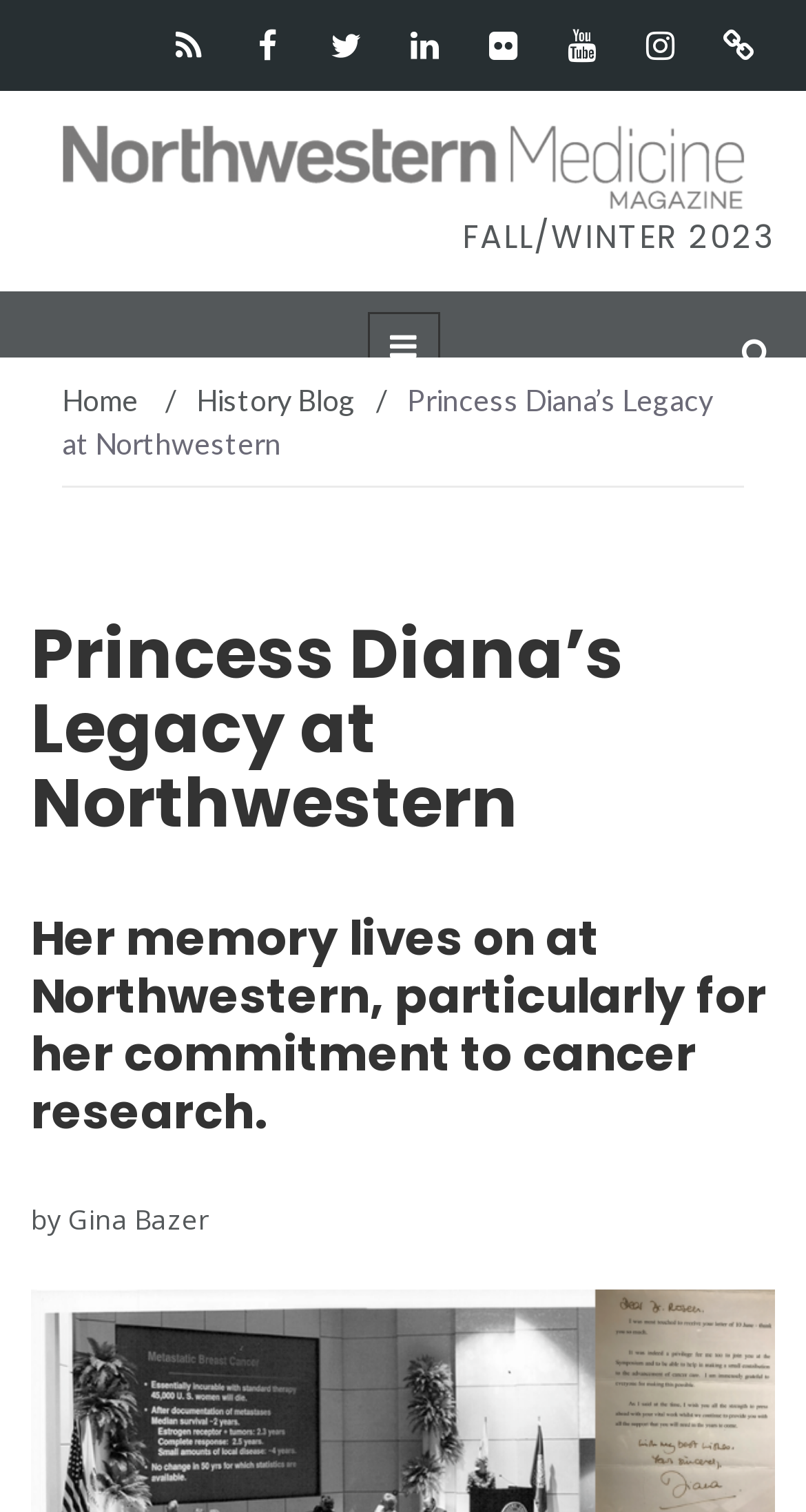Provide a brief response to the question below using one word or phrase:
What is the name of the magazine?

NM Magazine